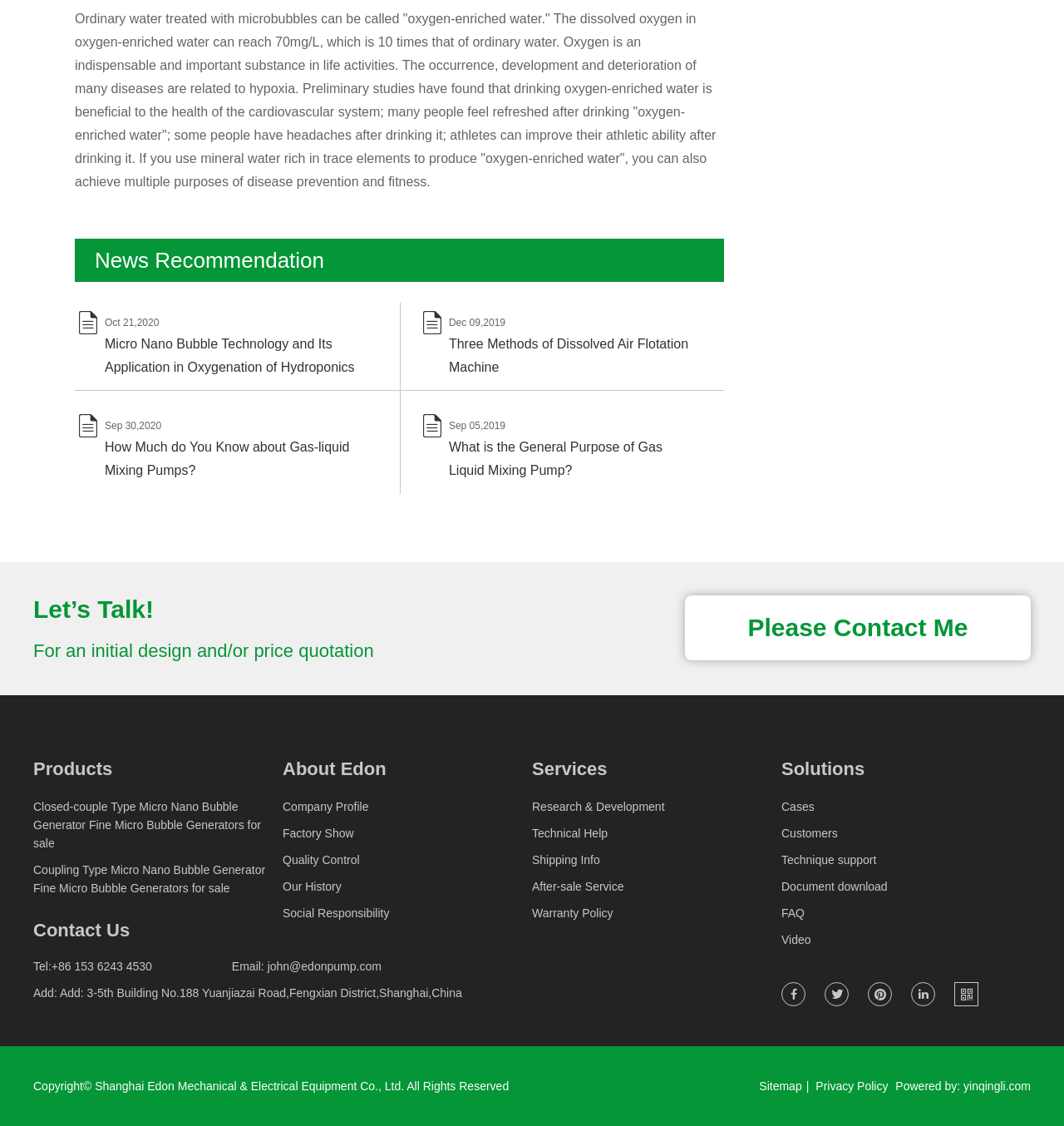Please specify the bounding box coordinates of the element that should be clicked to execute the given instruction: 'View 'Company Profile''. Ensure the coordinates are four float numbers between 0 and 1, expressed as [left, top, right, bottom].

[0.266, 0.704, 0.5, 0.728]